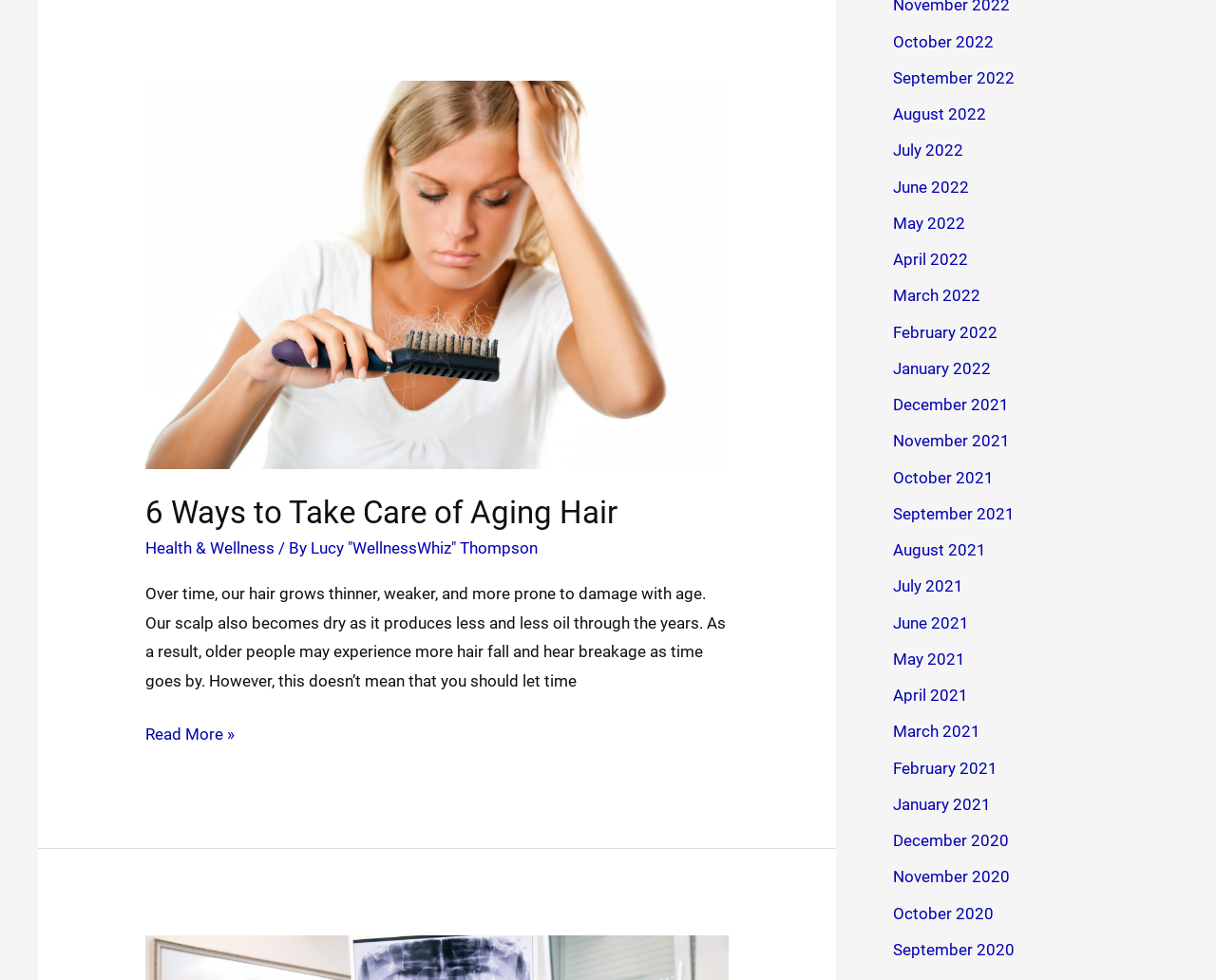Pinpoint the bounding box coordinates of the area that must be clicked to complete this instruction: "Explore the Health & Wellness category".

[0.12, 0.55, 0.226, 0.569]